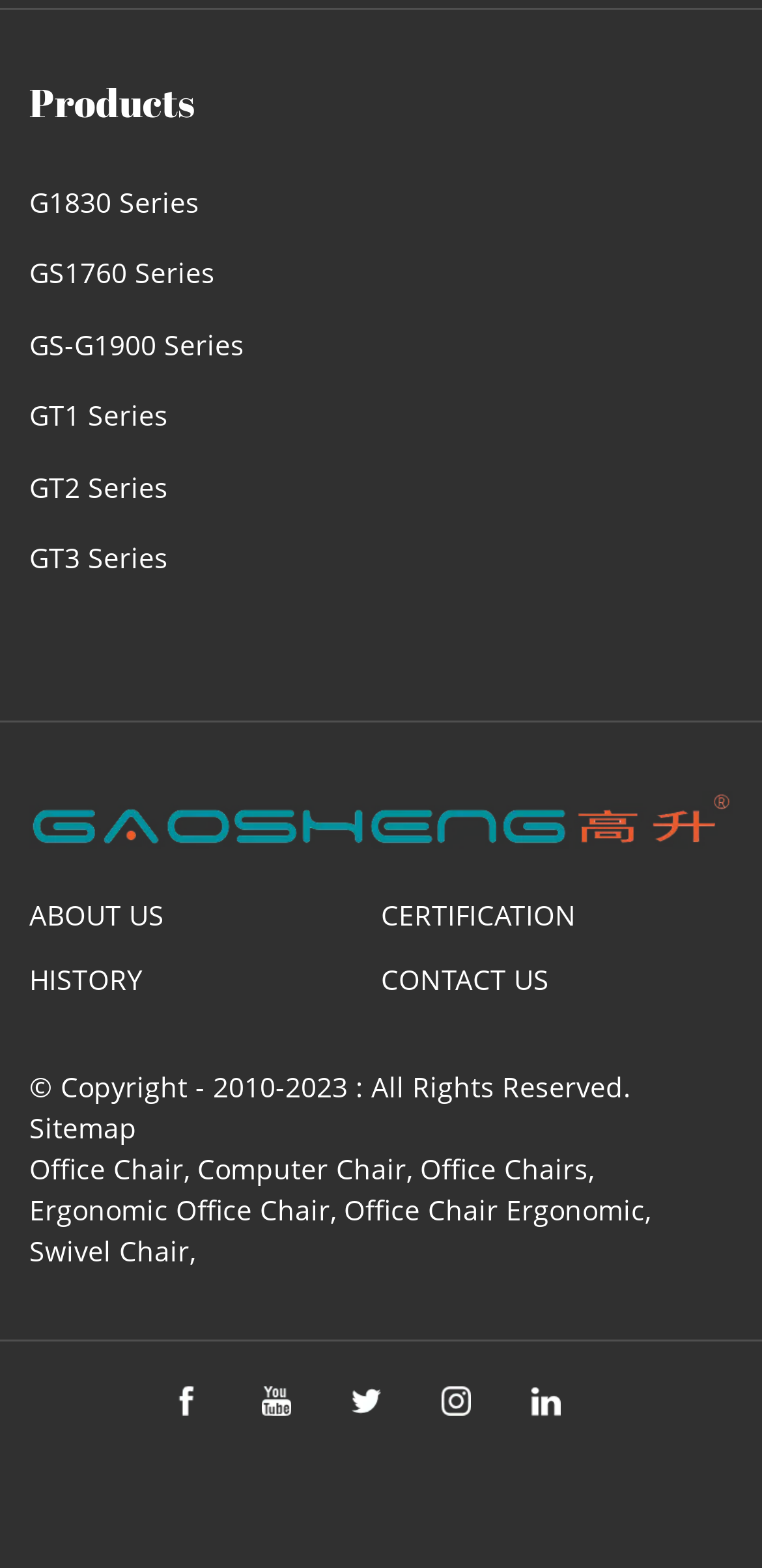Can you identify the bounding box coordinates of the clickable region needed to carry out this instruction: 'Follow the 'linkedin' social media link'? The coordinates should be four float numbers within the range of 0 to 1, stated as [left, top, right, bottom].

[0.677, 0.875, 0.756, 0.913]